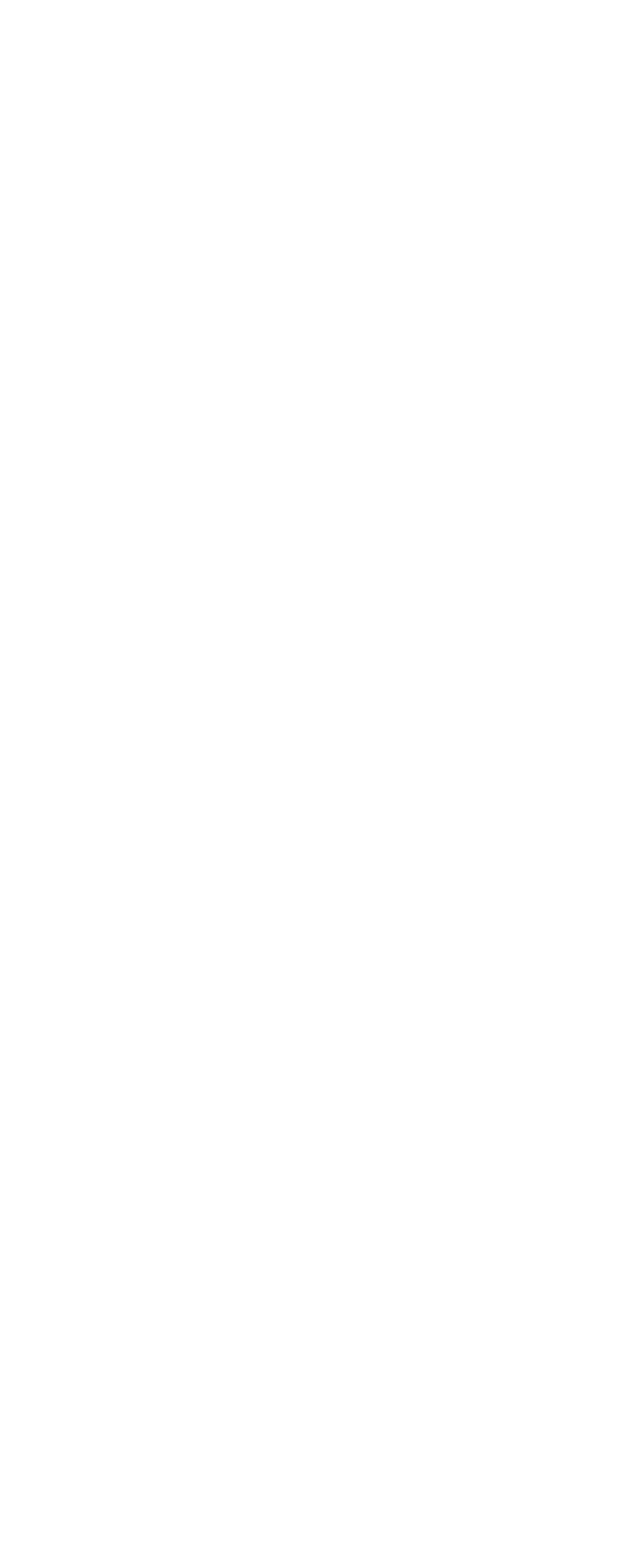Identify the bounding box coordinates of the part that should be clicked to carry out this instruction: "Call customer support".

[0.18, 0.54, 0.452, 0.56]